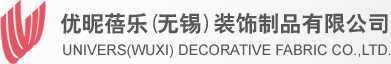Analyze the image and deliver a detailed answer to the question: What type of curtains does the company specialize in?

The logo represents the brand's identity and dedication to quality in the fabric industry, particularly in the niche of flame retardant curtains, indicating that the company specializes in this type of curtains.